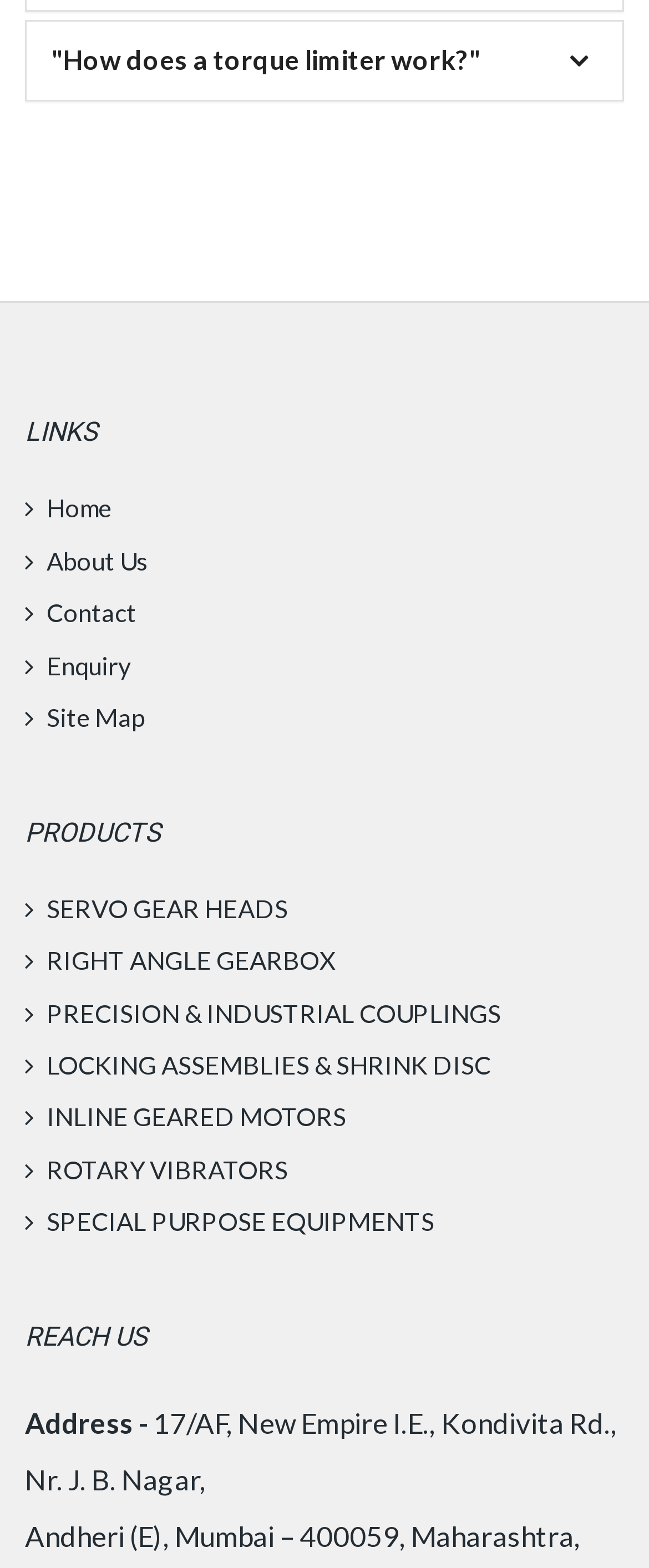Find the coordinates for the bounding box of the element with this description: "Home".

[0.038, 0.315, 0.172, 0.334]